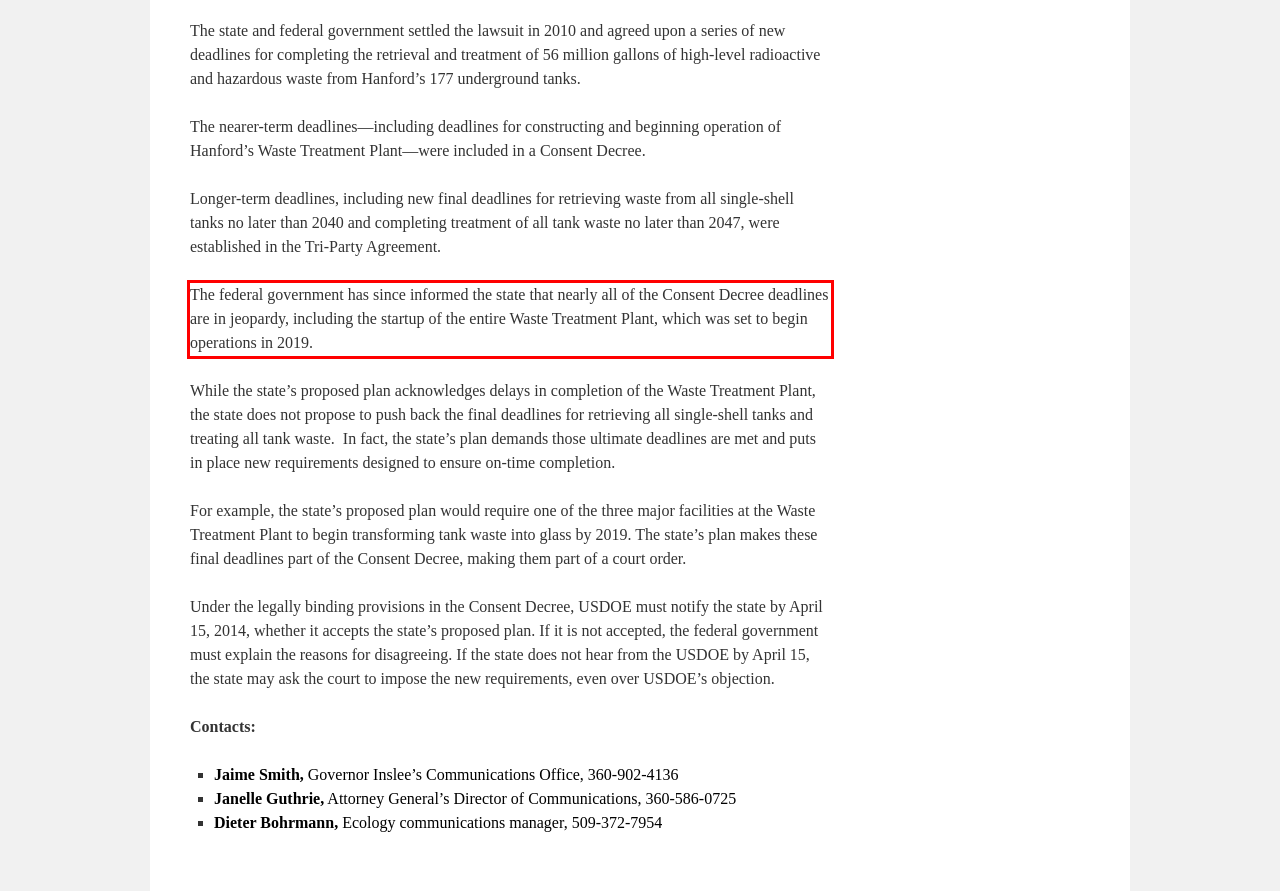Using the provided screenshot of a webpage, recognize and generate the text found within the red rectangle bounding box.

The federal government has since informed the state that nearly all of the Consent Decree deadlines are in jeopardy, including the startup of the entire Waste Treatment Plant, which was set to begin operations in 2019.